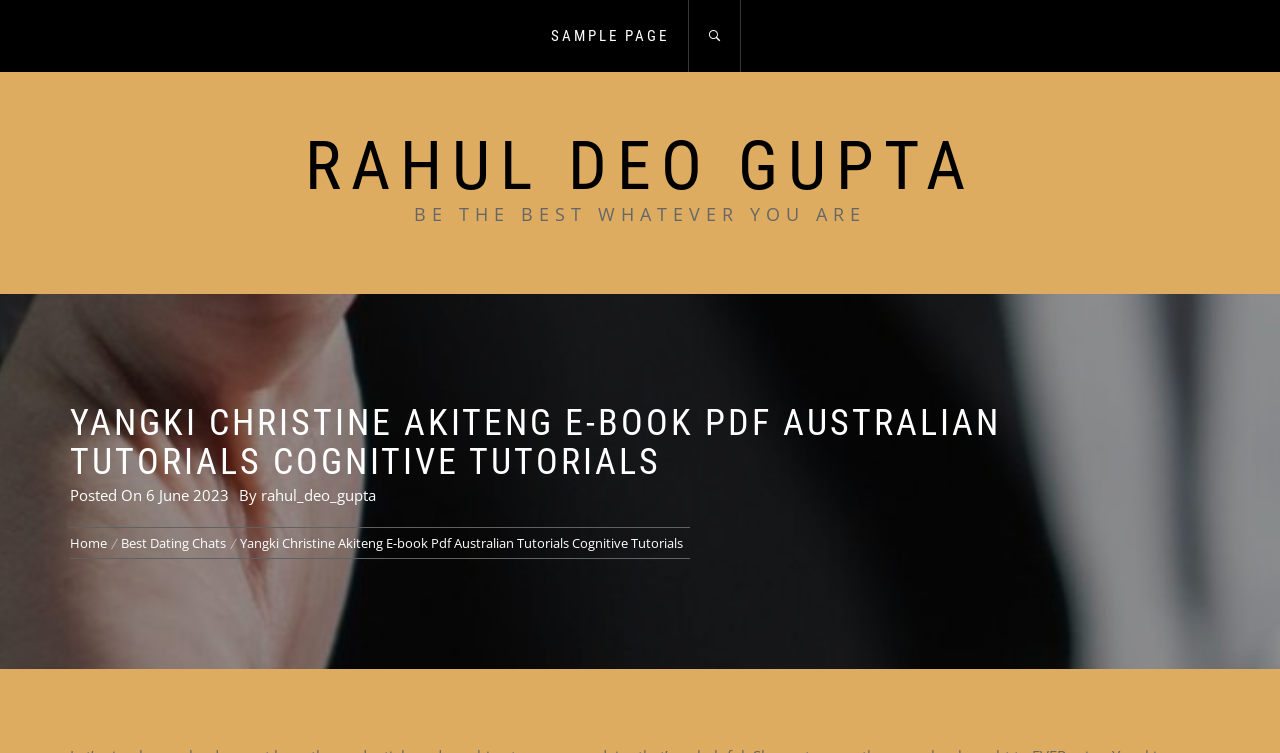Using the provided element description: "Sample Page", identify the bounding box coordinates. The coordinates should be four floats between 0 and 1 in the order [left, top, right, bottom].

[0.418, 0.0, 0.534, 0.096]